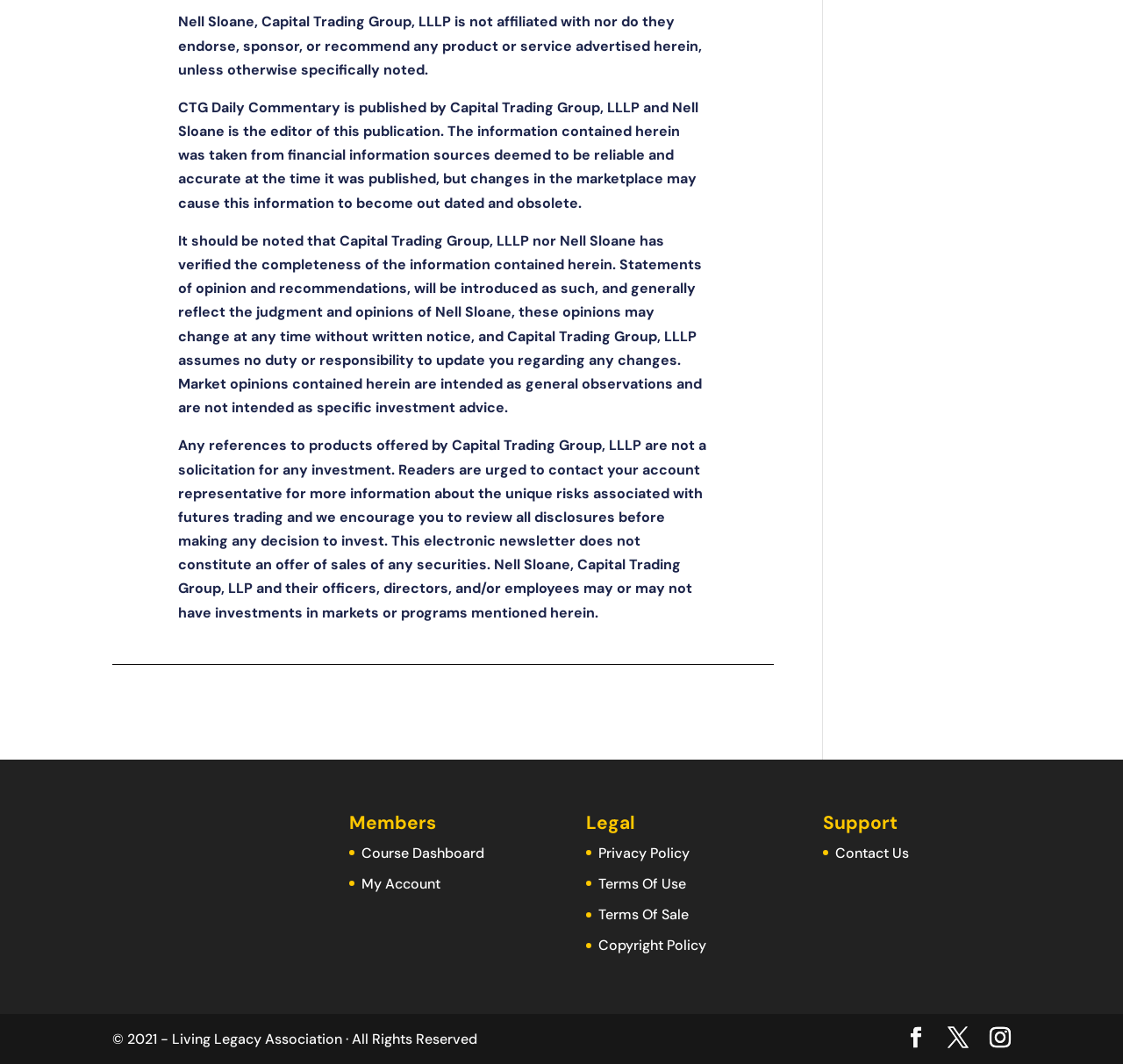Specify the bounding box coordinates of the area that needs to be clicked to achieve the following instruction: "go to my account".

[0.322, 0.822, 0.392, 0.839]